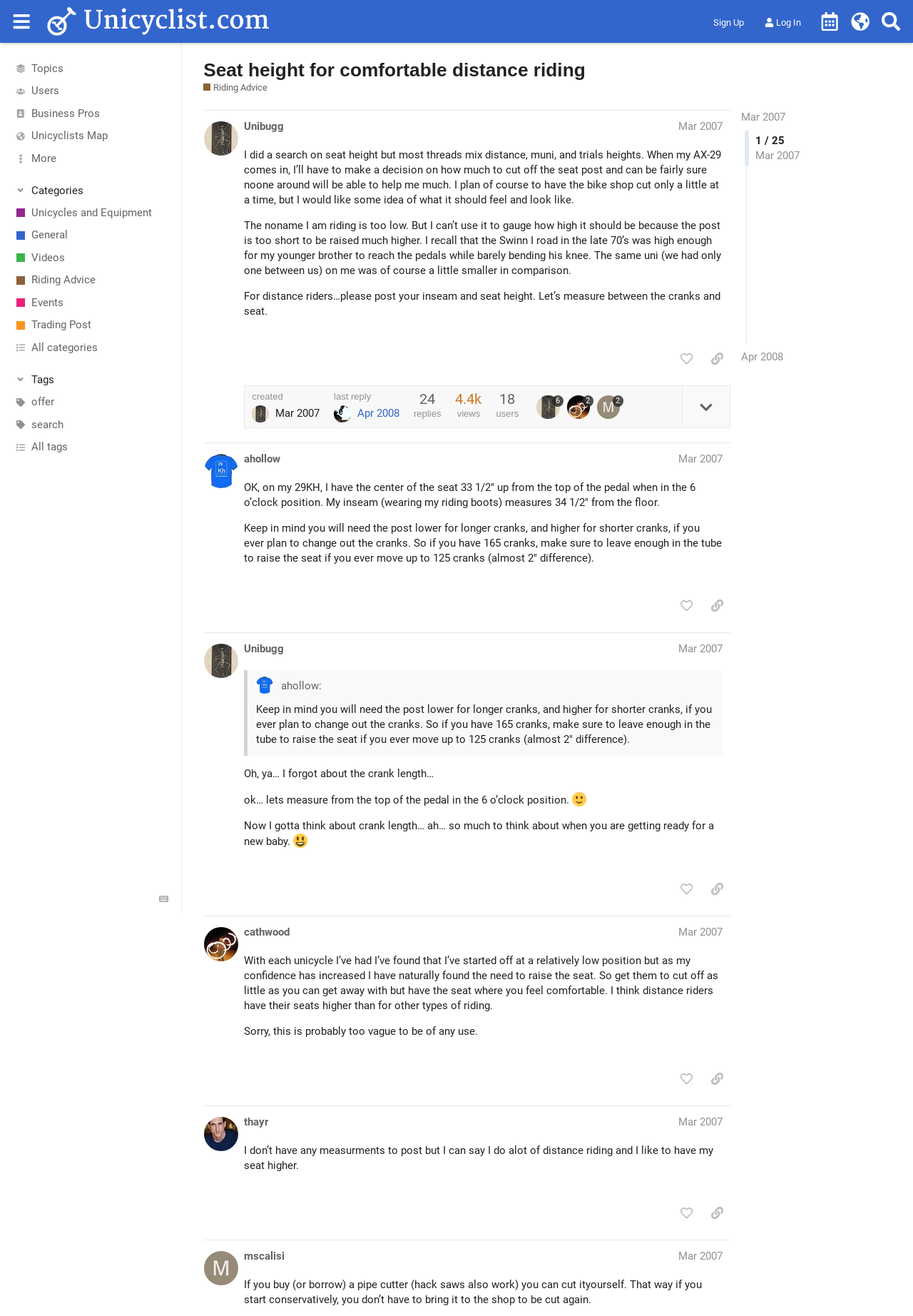What is the username of the author of the first post?
Kindly offer a comprehensive and detailed response to the question.

The username of the author of the first post can be found in the heading of the post #1, where it says 'Unibugg Mar 2007'.